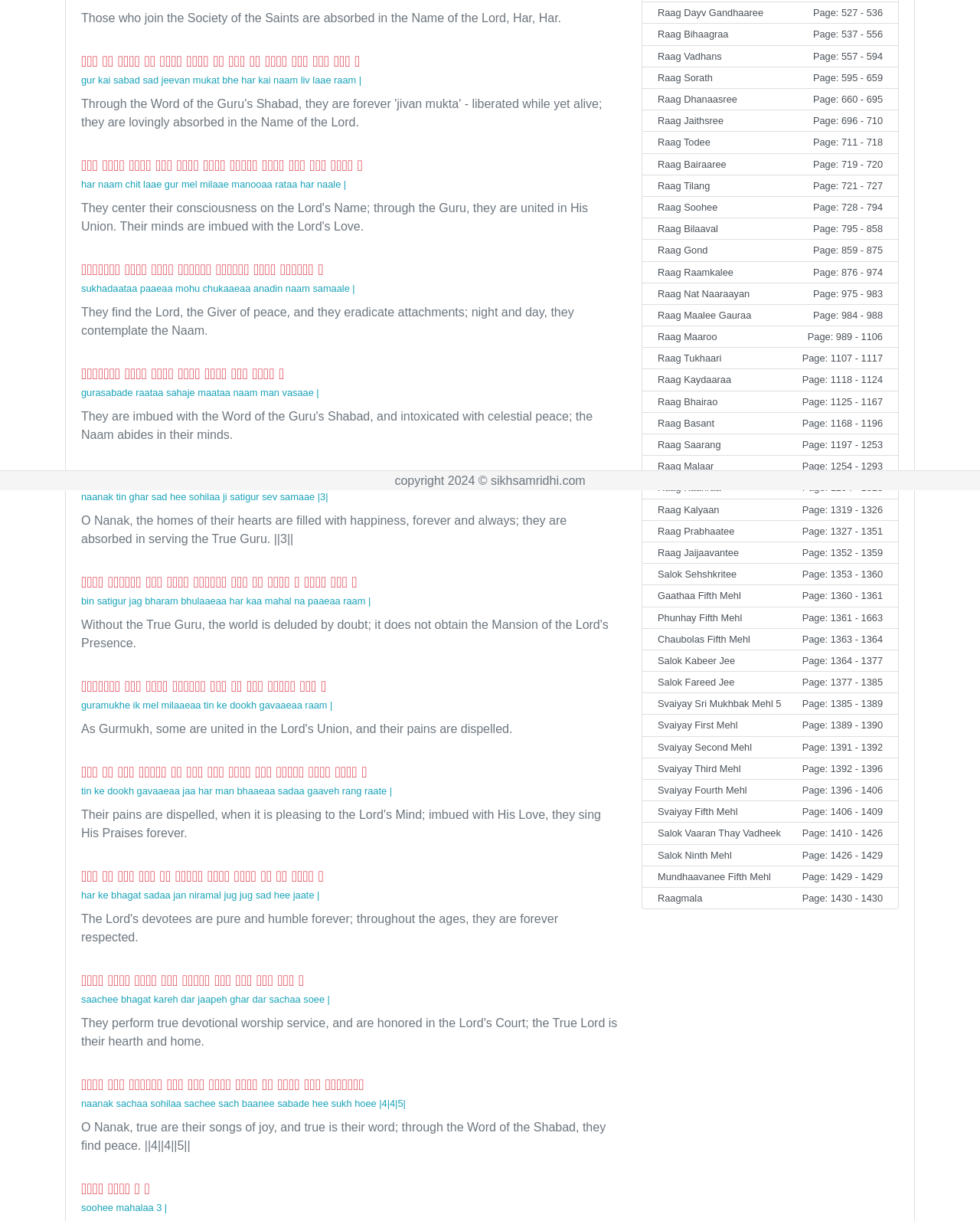Please find the bounding box for the UI element described by: "Raagmala Page: 1430 - 1430".

[0.655, 0.727, 0.917, 0.745]